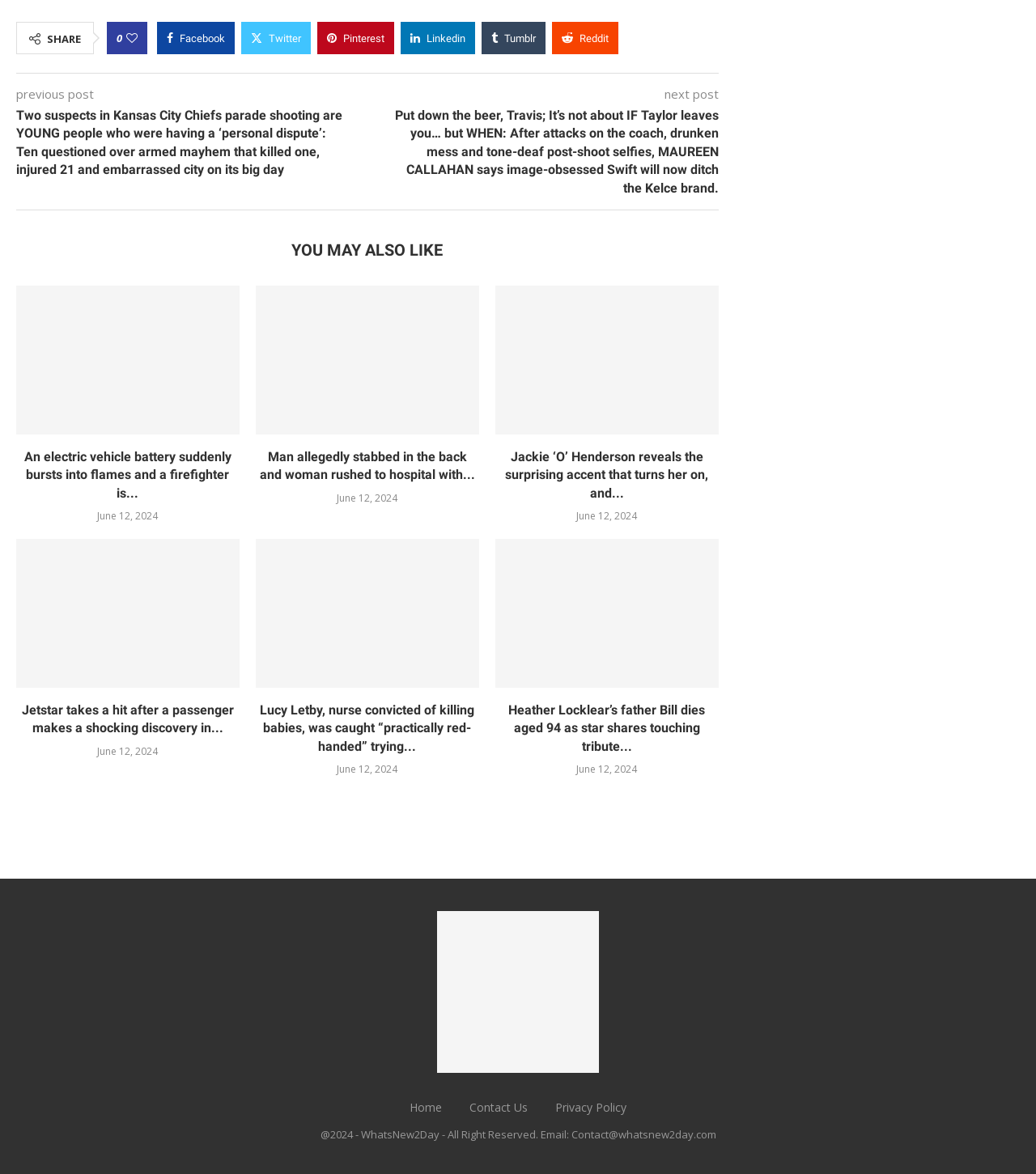Please locate the bounding box coordinates of the element that should be clicked to achieve the given instruction: "Go to the next post".

[0.641, 0.073, 0.693, 0.087]